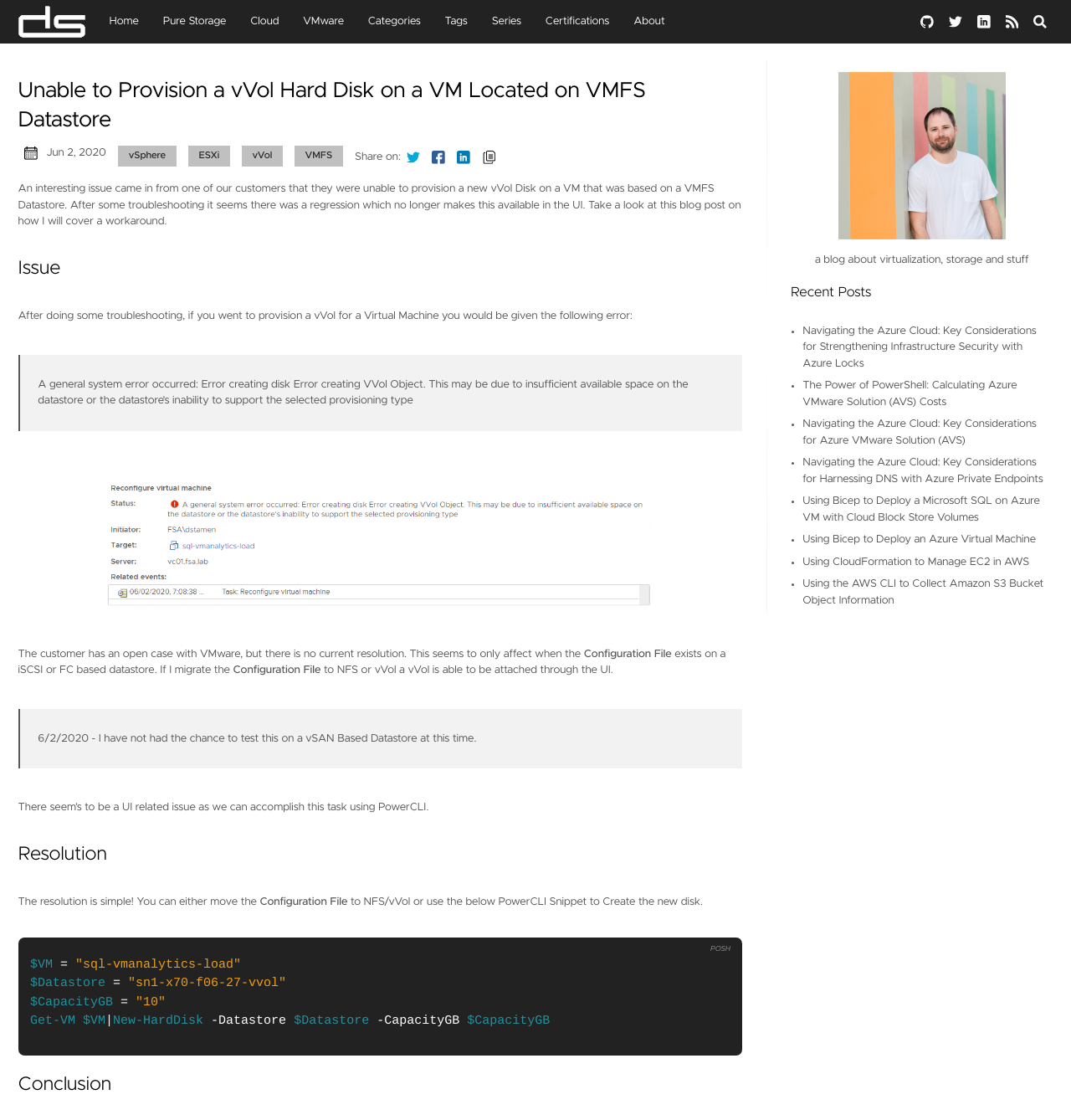Answer briefly with one word or phrase:
What is the name of the datastore used in the PowerCLI snippet?

sn1-x70-f06-27-vvol